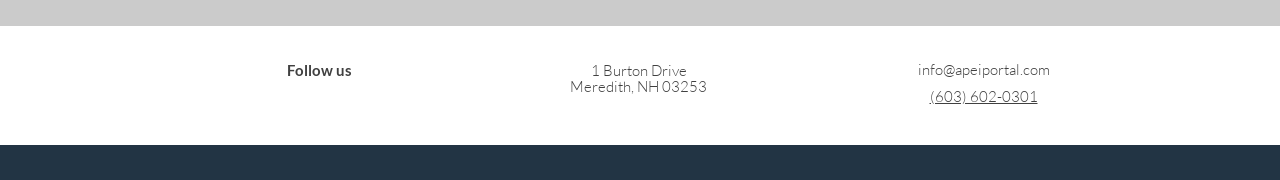Provide a one-word or short-phrase response to the question:
What is the phone number?

(603) 602-0301